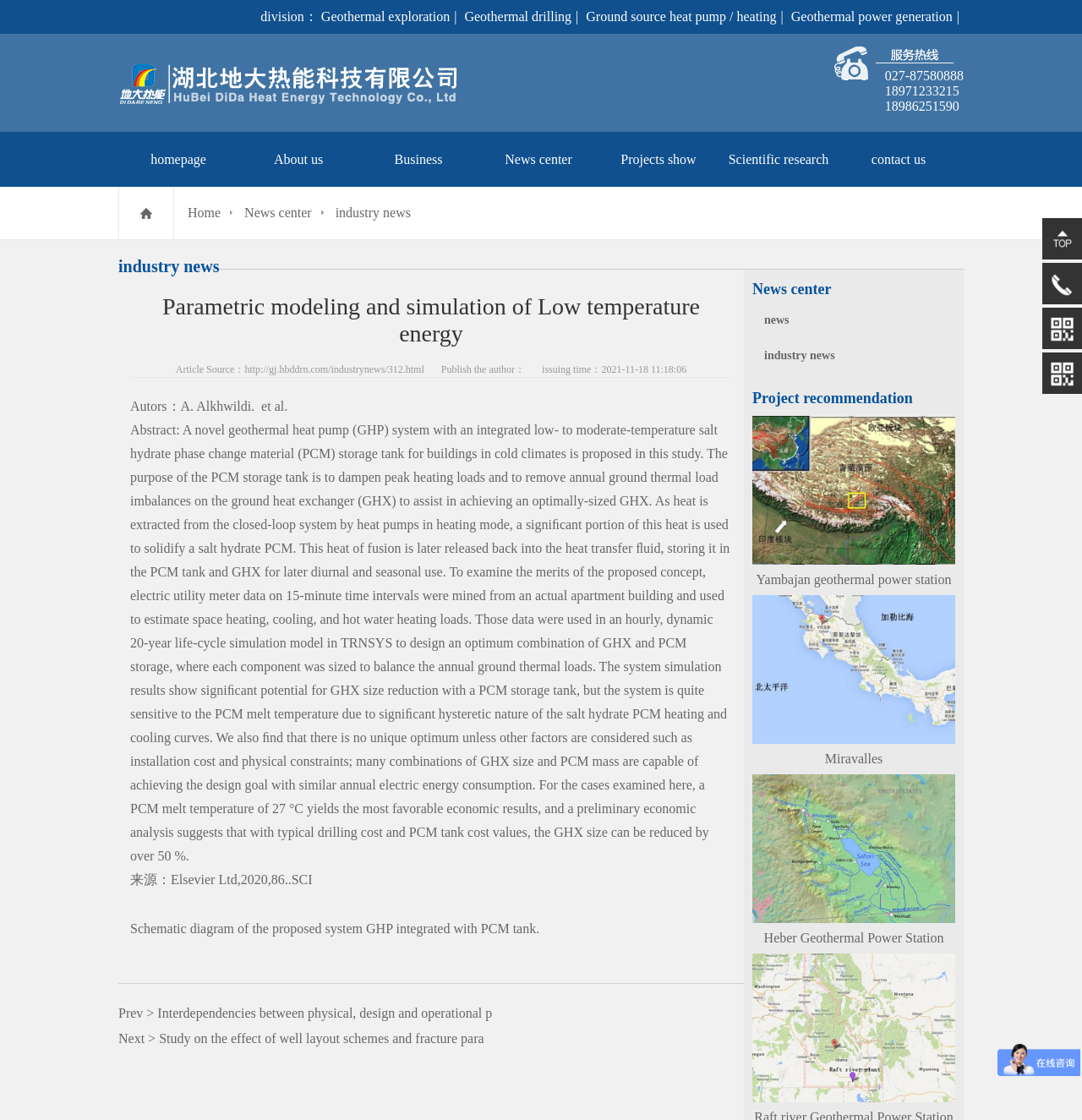Identify the bounding box coordinates for the UI element described as follows: From CIA to CEO. Use the format (top-left x, top-left y, bottom-right x, bottom-right y) and ensure all values are floating point numbers between 0 and 1.

None